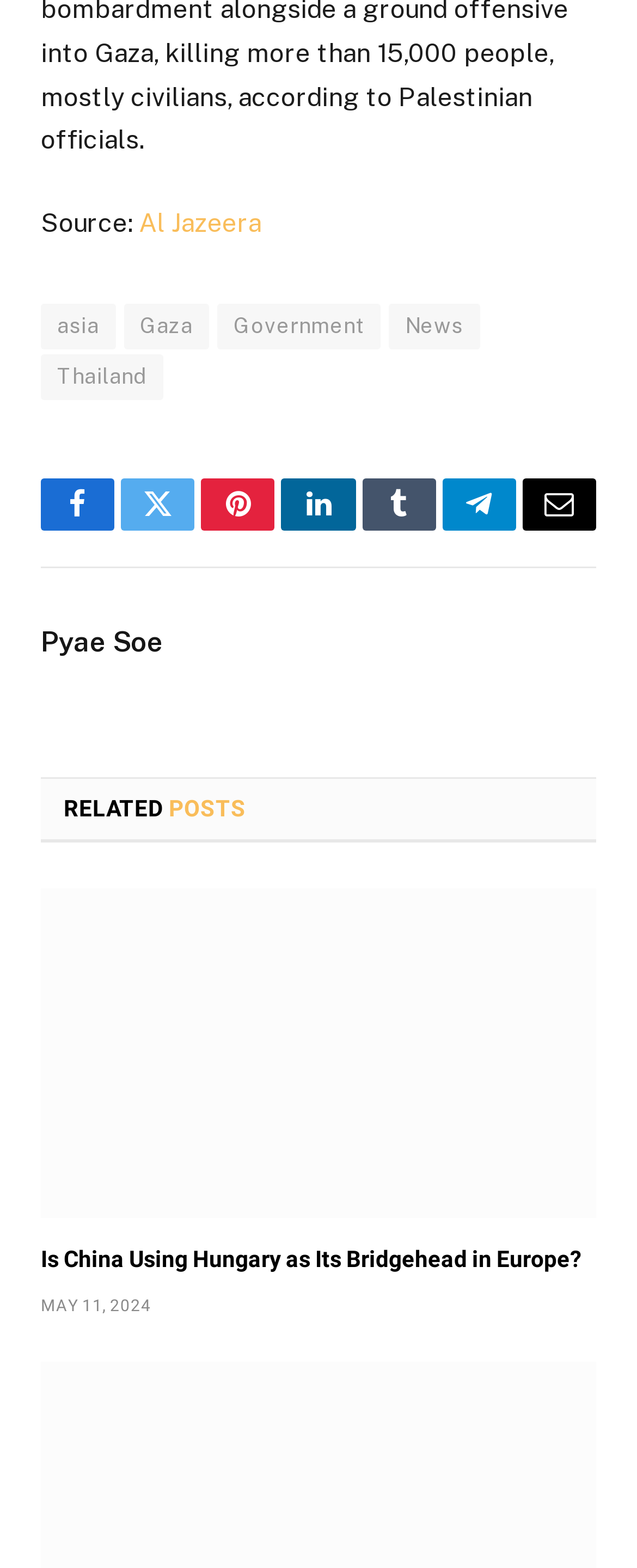What is the source of the article?
Kindly offer a comprehensive and detailed response to the question.

The source of the article is mentioned at the top of the webpage, where it says 'Source:' followed by a link to 'Al Jazeera'.